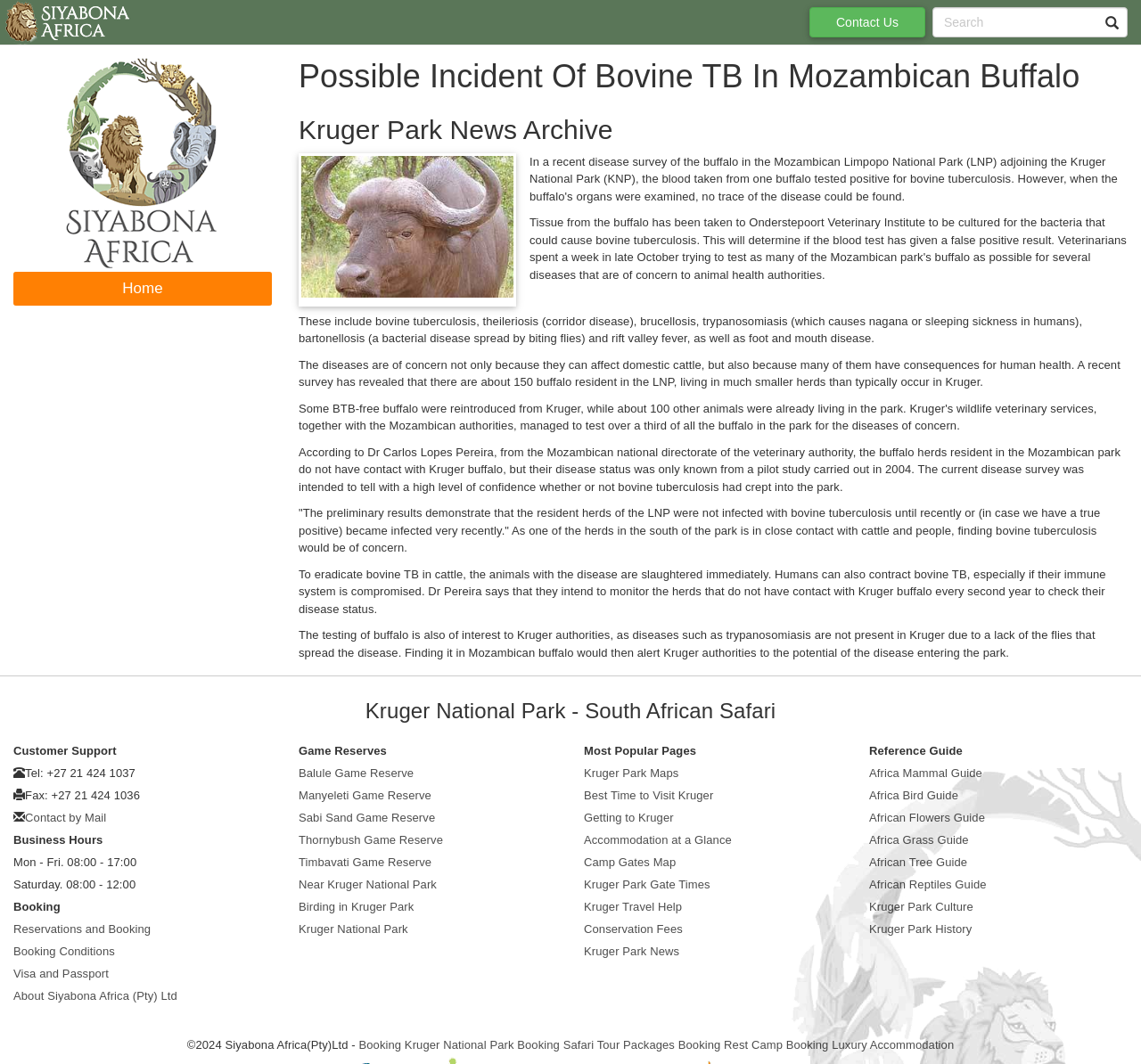Answer this question in one word or a short phrase: What is the phone number for customer support?

+27 21 424 1037